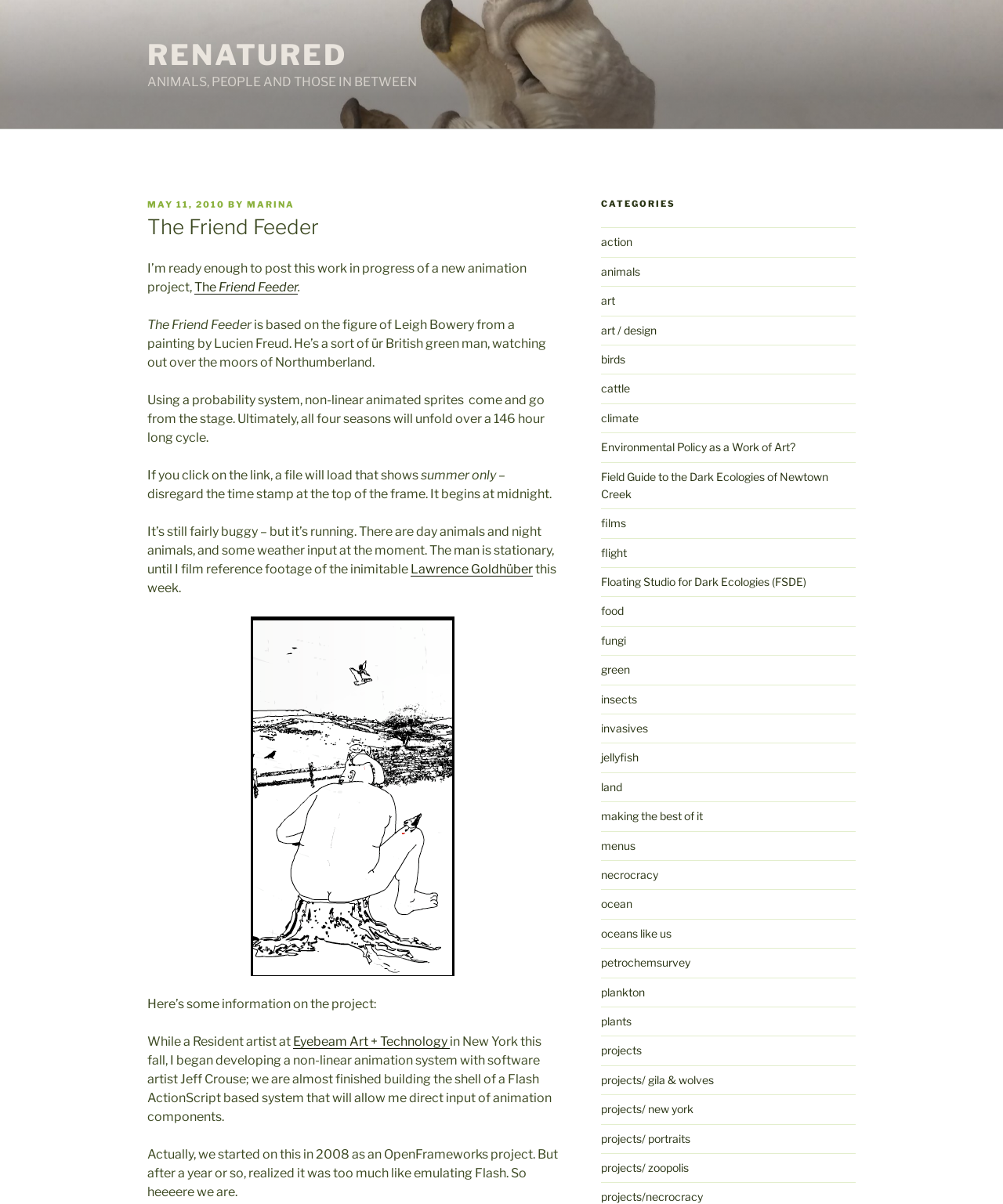What is the title of the animation project?
Answer the question with a detailed explanation, including all necessary information.

I found the title of the animation project by looking at the heading element with the text 'The Friend Feeder' which is located at the top of the webpage.